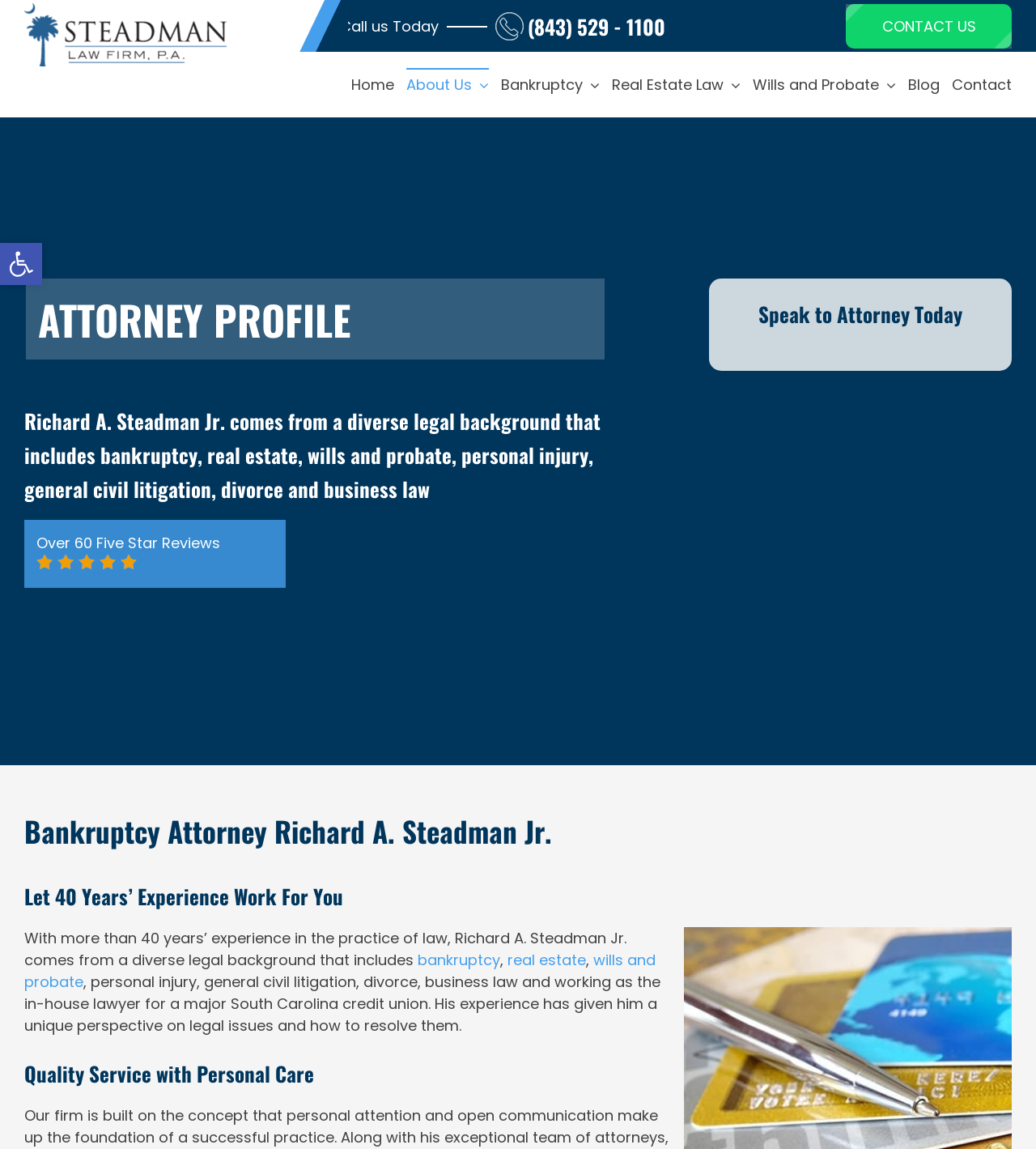Detail the various sections and features present on the webpage.

This webpage is about Bankruptcy Attorney Richard Steadman, a law firm based in Charleston, SC. At the top, there is a logo of the law firm, accompanied by a navigation menu with links to various sections of the website, including Home, About Us, Bankruptcy, Real Estate Law, Wills and Probate, Blog, and Contact. 

Below the navigation menu, there is a heading "ATTORNEY PROFILE" followed by a brief description of Richard A. Steadman Jr.'s legal background, which includes bankruptcy, real estate, wills and probate, personal injury, general civil litigation, divorce, and business law. 

To the right of the attorney profile, there is a call-to-action section with a "Call us Today" text, a phone number, and a "CONTACT US" link. 

Further down, there is a section highlighting the attorney's experience, with a heading "Let 40 Years’ Experience Work For You" and a brief description of his background. This section also includes links to specific areas of law, such as bankruptcy, real estate, and wills and probate. 

Additionally, there is a section with a heading "Quality Service with Personal Care" and a button to open an accessibility toolbar at the top left corner of the page. At the bottom right corner, there is a "Go to Top" link. Throughout the page, there are several images, including a star icon and an accessibility tools icon.